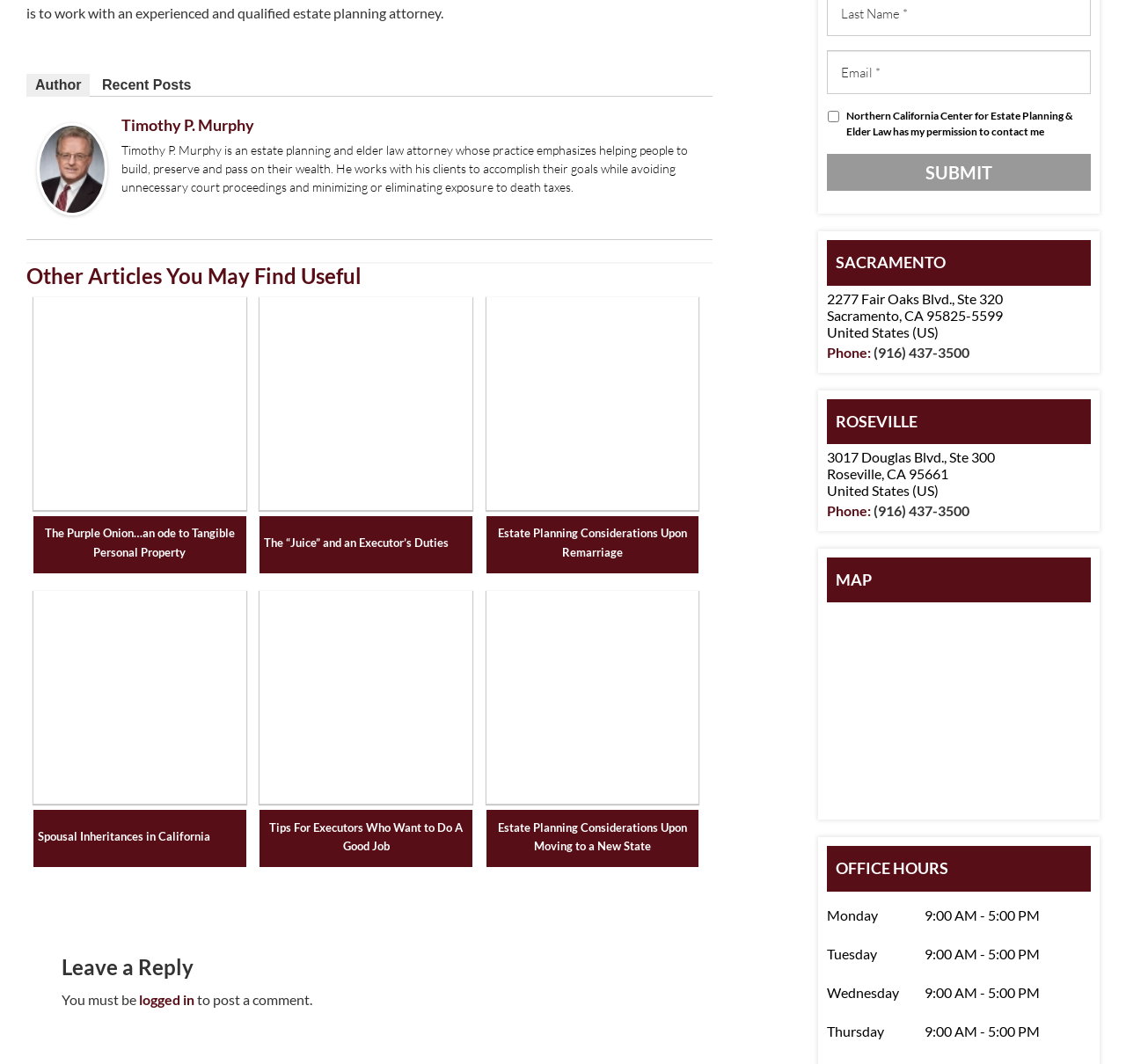From the webpage screenshot, identify the region described by Author. Provide the bounding box coordinates as (top-left x, top-left y, bottom-right x, bottom-right y), with each value being a floating point number between 0 and 1.

[0.023, 0.07, 0.08, 0.091]